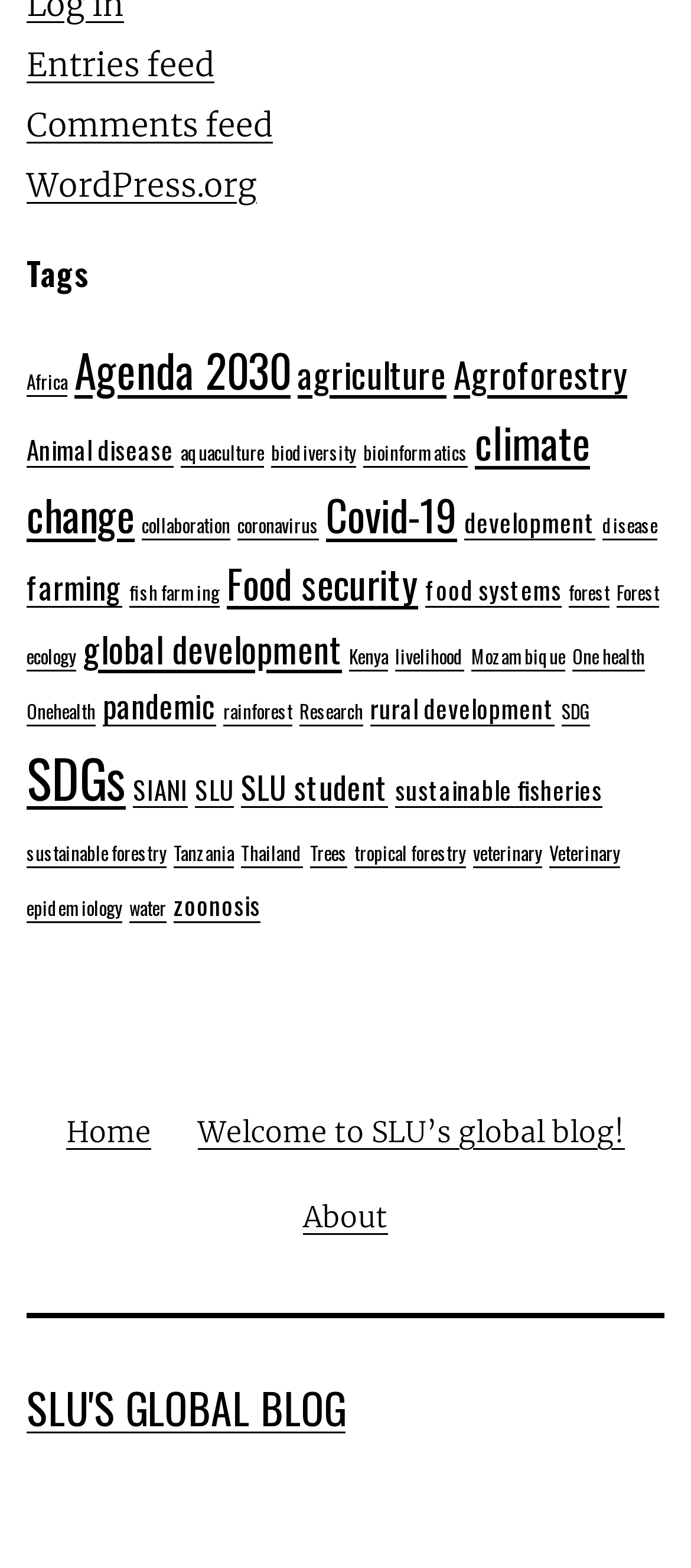What is the name of the secondary menu?
Respond with a short answer, either a single word or a phrase, based on the image.

Secondary menu